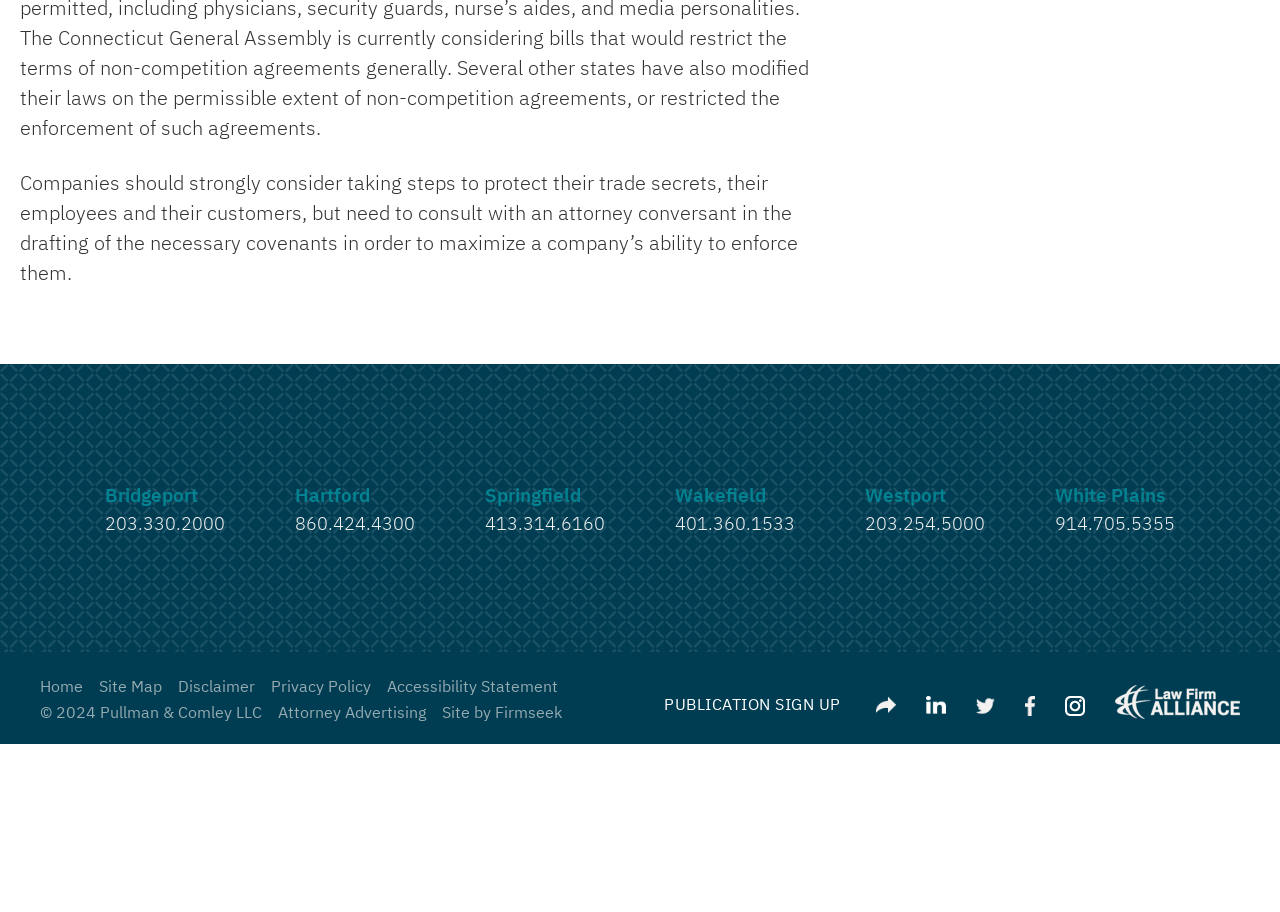Ascertain the bounding box coordinates for the UI element detailed here: "White Plains". The coordinates should be provided as [left, top, right, bottom] with each value being a float between 0 and 1.

[0.824, 0.533, 0.91, 0.554]